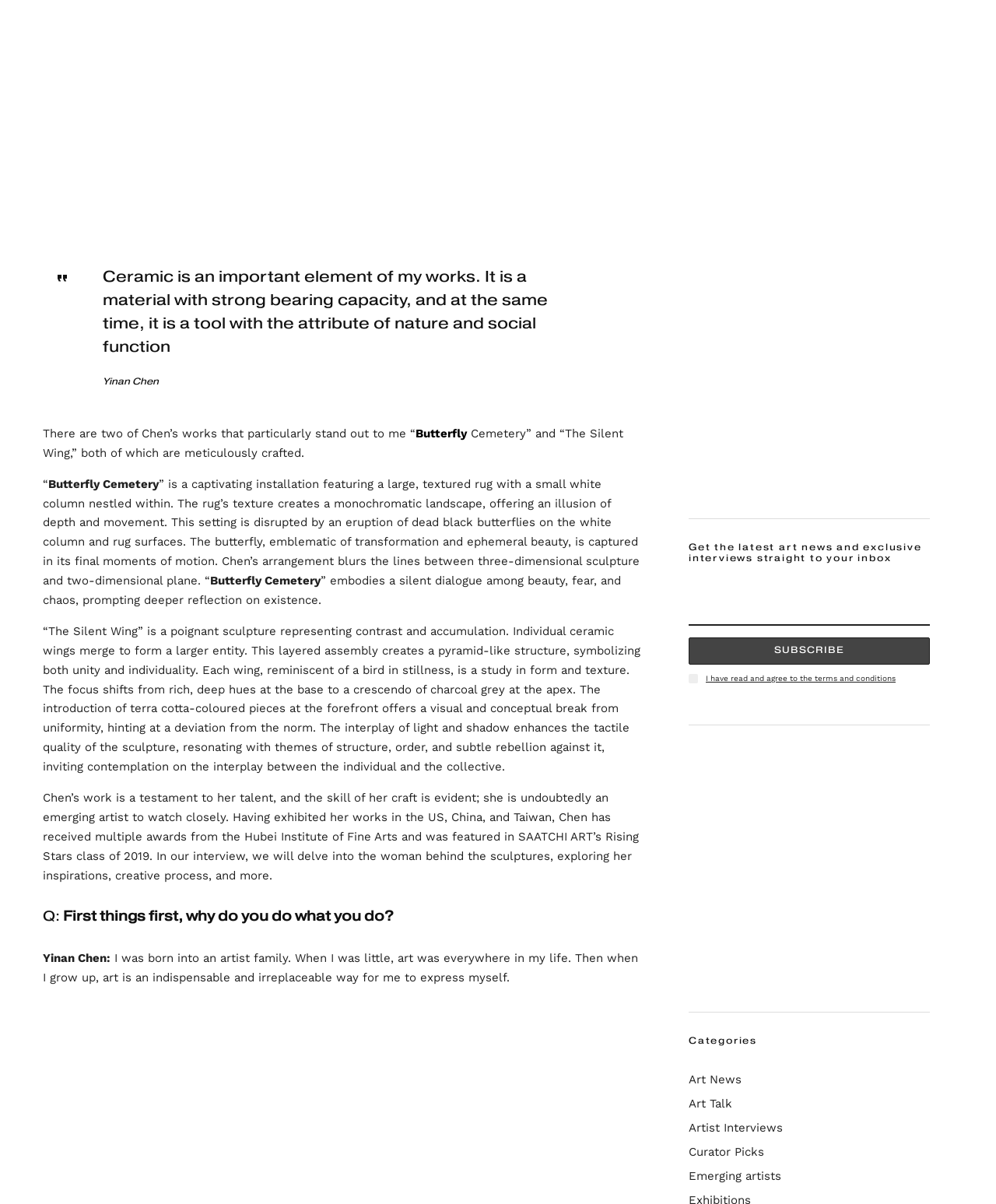Show the bounding box coordinates of the element that should be clicked to complete the task: "Browse the Emerging artists category".

[0.691, 0.971, 0.784, 0.982]